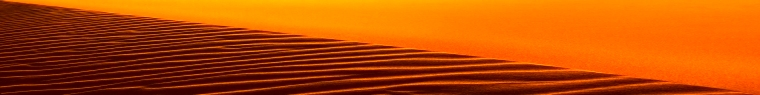Offer a detailed account of the various components present in the image.

This captivating image showcases a stunning desert landscape bathed in warm hues of orange and yellow, reminiscent of a spectacular sunset. The gentle undulations of the sand create intricate patterns that stretch across the foreground, emphasizing the vastness and tranquility of the scene. The serene warm tones convey a sense of calm and beauty, inviting viewers to imagine the stillness and majesty of the desert environment, often associated with adventure and exploration. Perfectly aligning with the theme of Van der Hulst Oriental Carpets, which specializes in antique carpets, this image could evoke the rich cultural aesthetics that such textiles often represent.